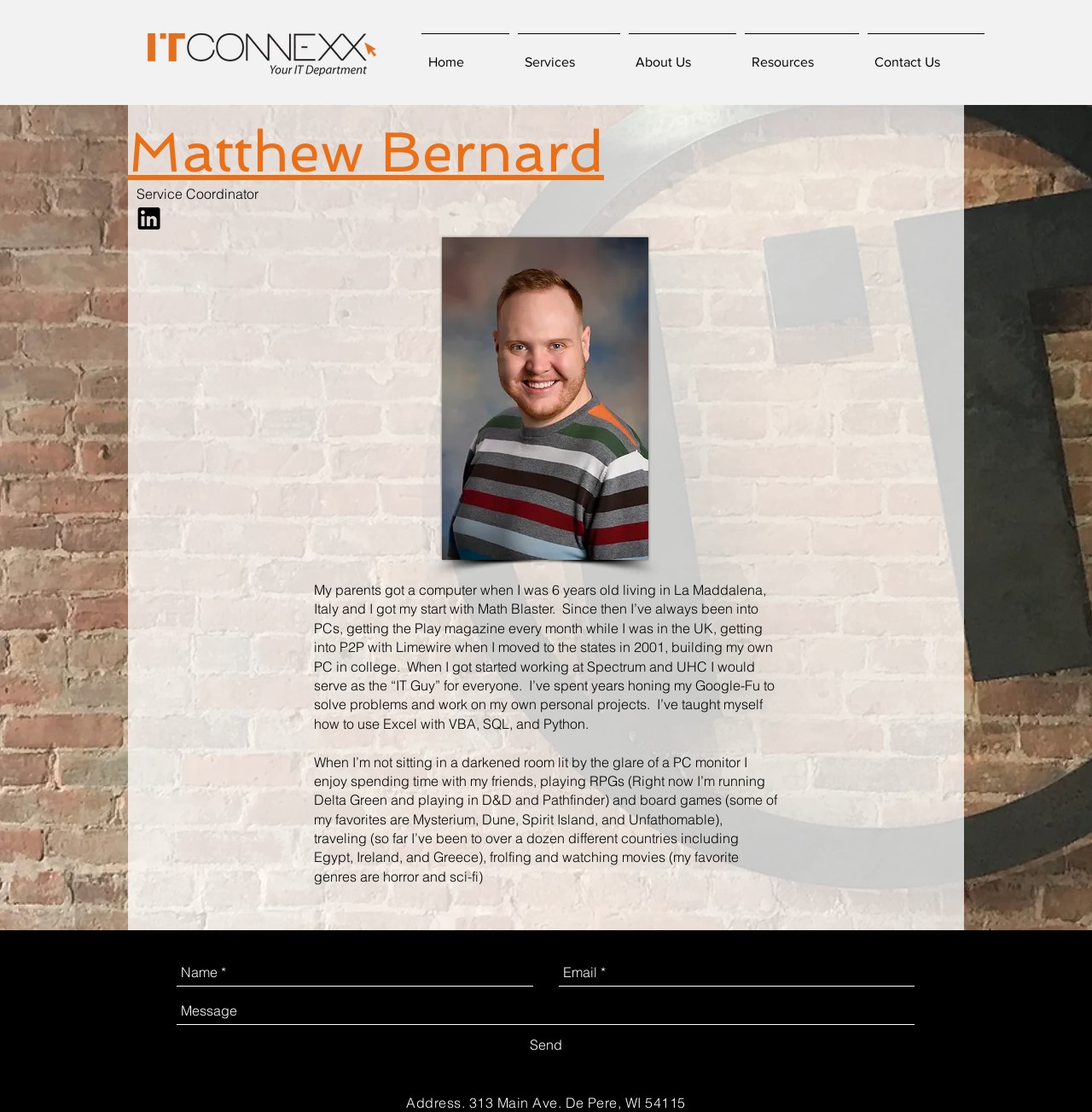Please identify the bounding box coordinates of the area that needs to be clicked to follow this instruction: "Contact Us".

[0.791, 0.03, 0.905, 0.068]